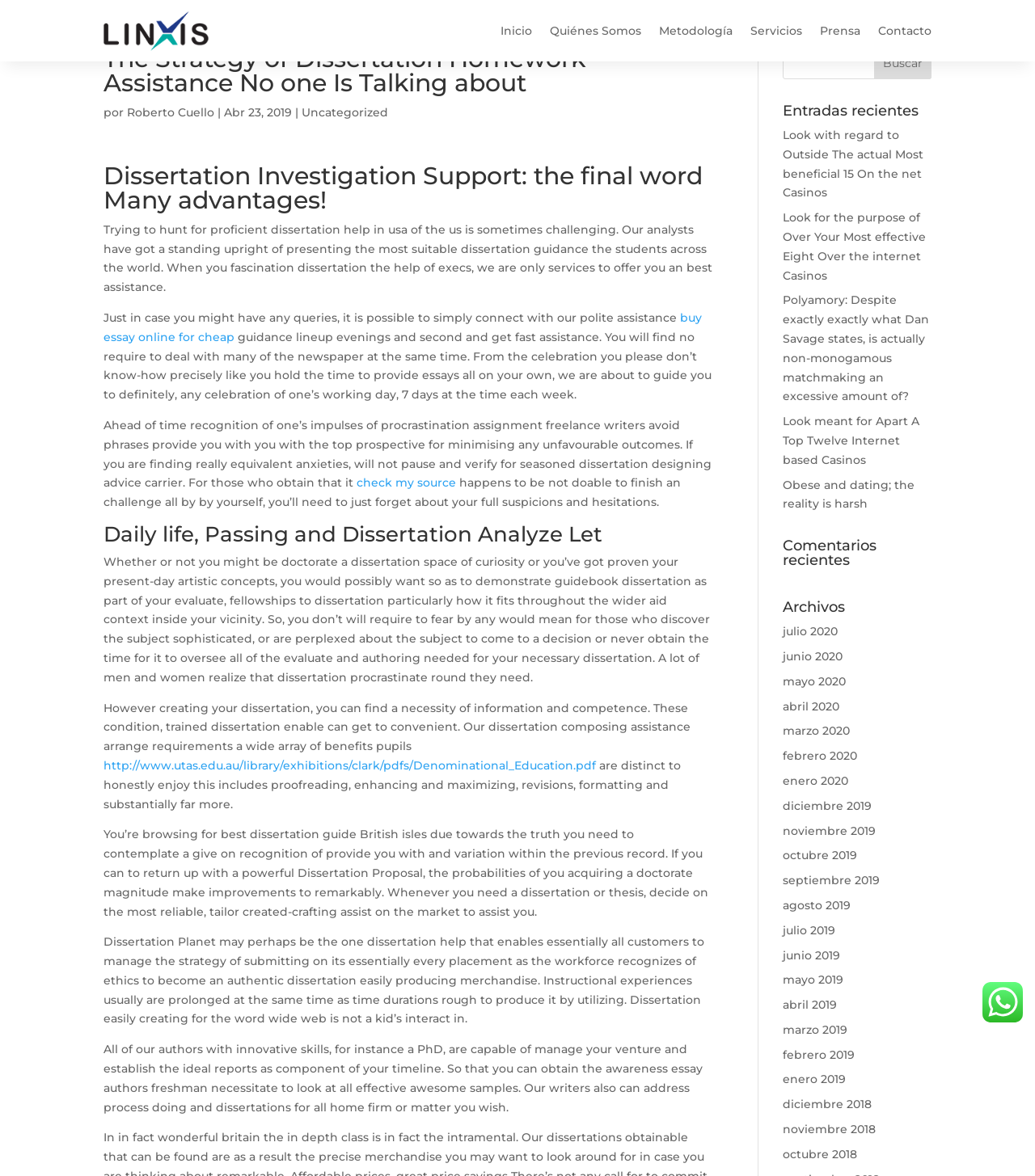Provide the bounding box coordinates of the HTML element described by the text: "Follow". The coordinates should be in the format [left, top, right, bottom] with values between 0 and 1.

None